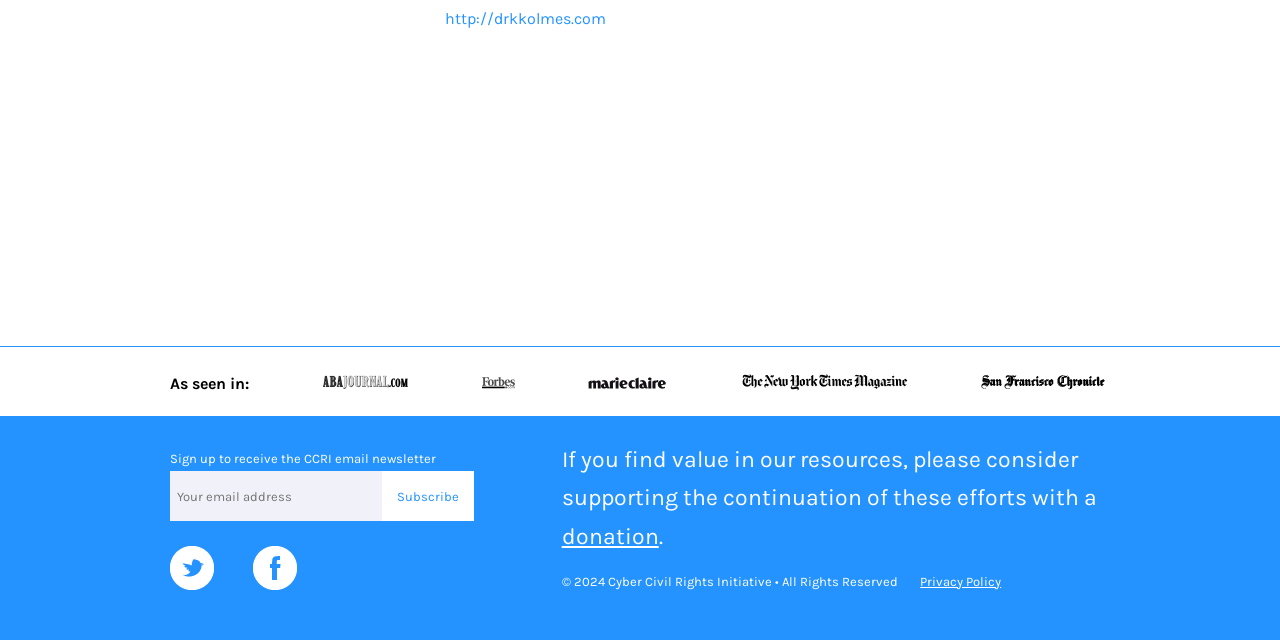Predict the bounding box of the UI element based on the description: "San Francisco Chronicle". The coordinates should be four float numbers between 0 and 1, formatted as [left, top, right, bottom].

[0.766, 0.58, 0.863, 0.614]